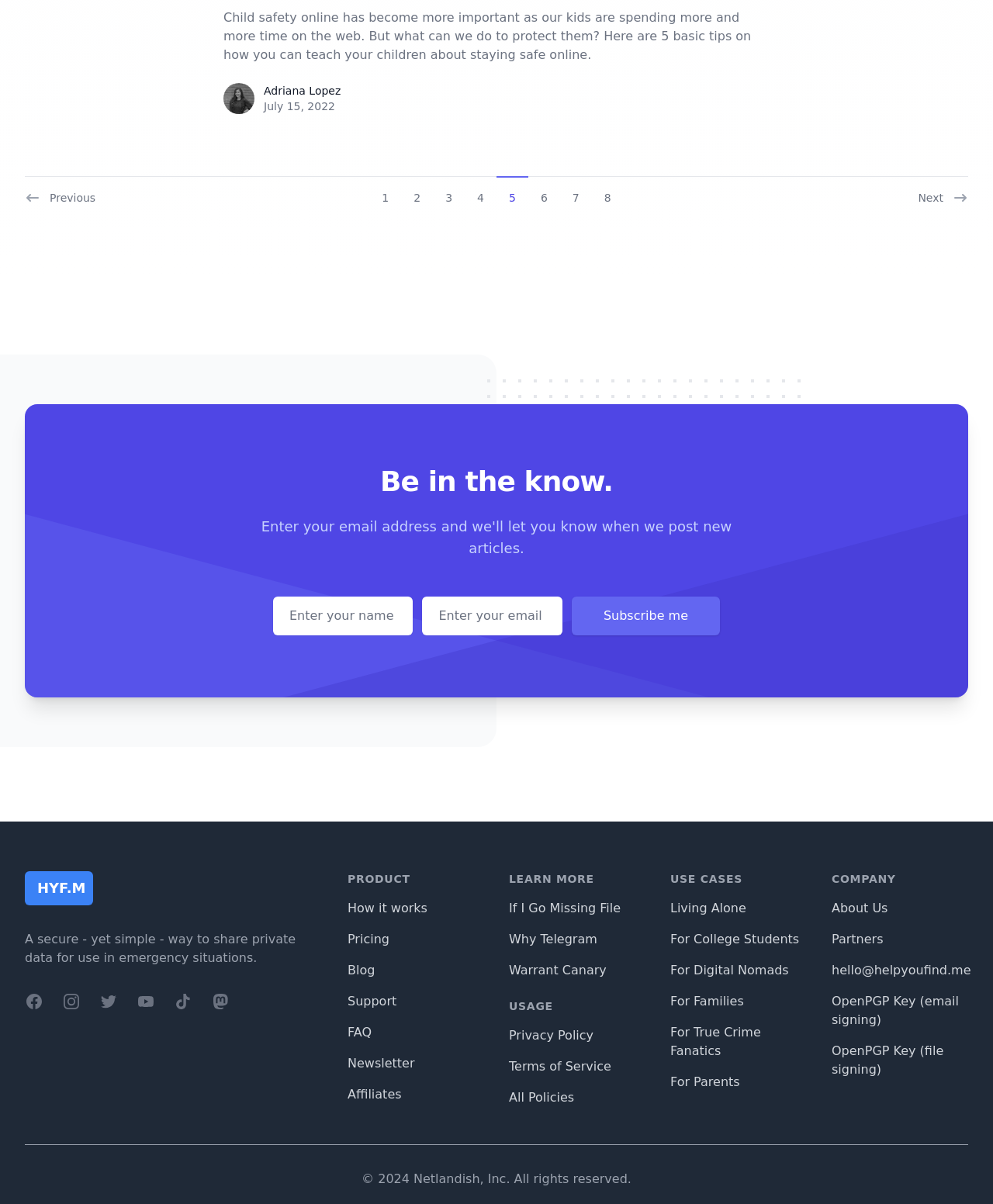Select the bounding box coordinates of the element I need to click to carry out the following instruction: "Read article about quitting smoking during pregnancy".

None